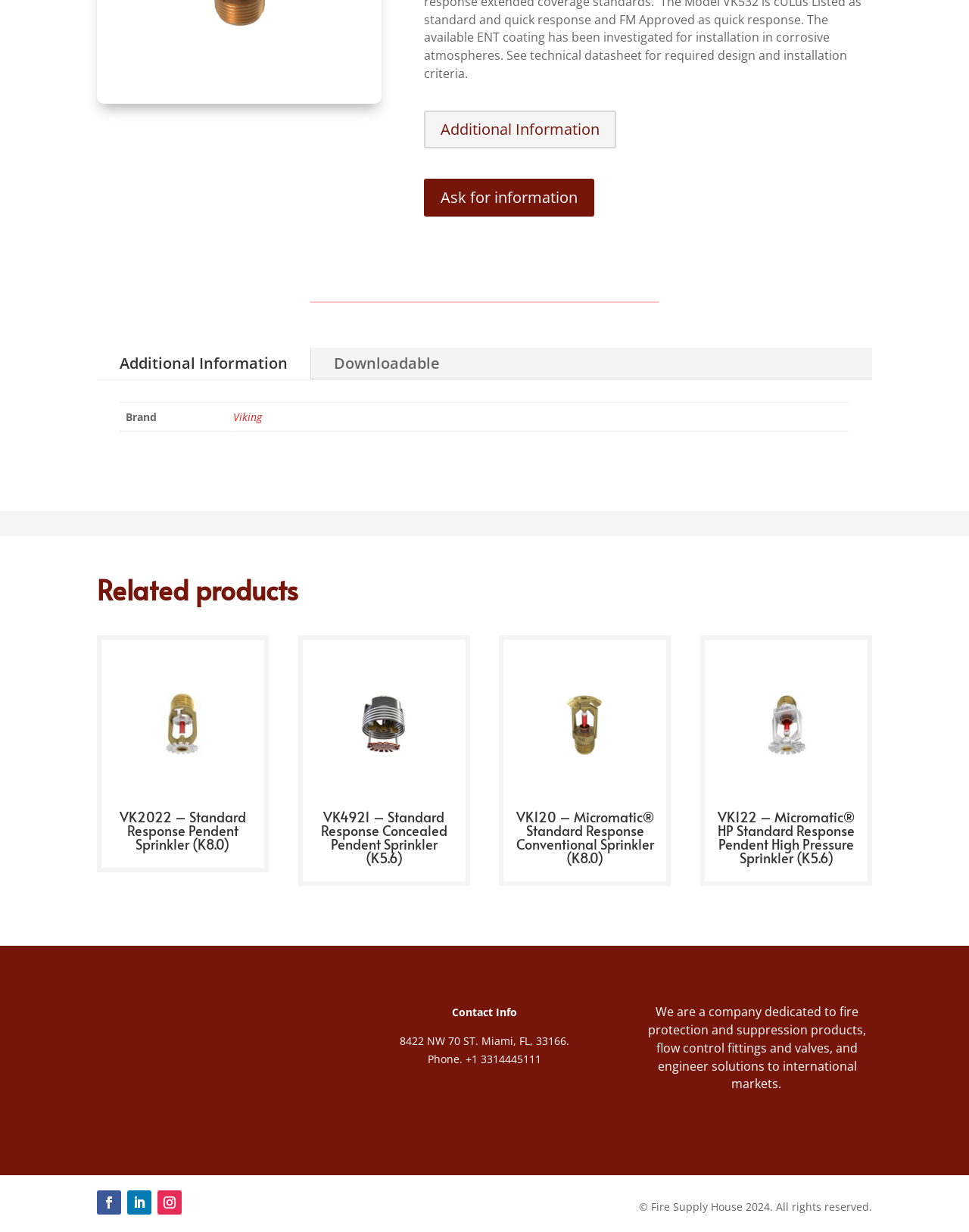For the following element description, predict the bounding box coordinates in the format (top-left x, top-left y, bottom-right x, bottom-right y). All values should be floating point numbers between 0 and 1. Description: Areas We Cover

None